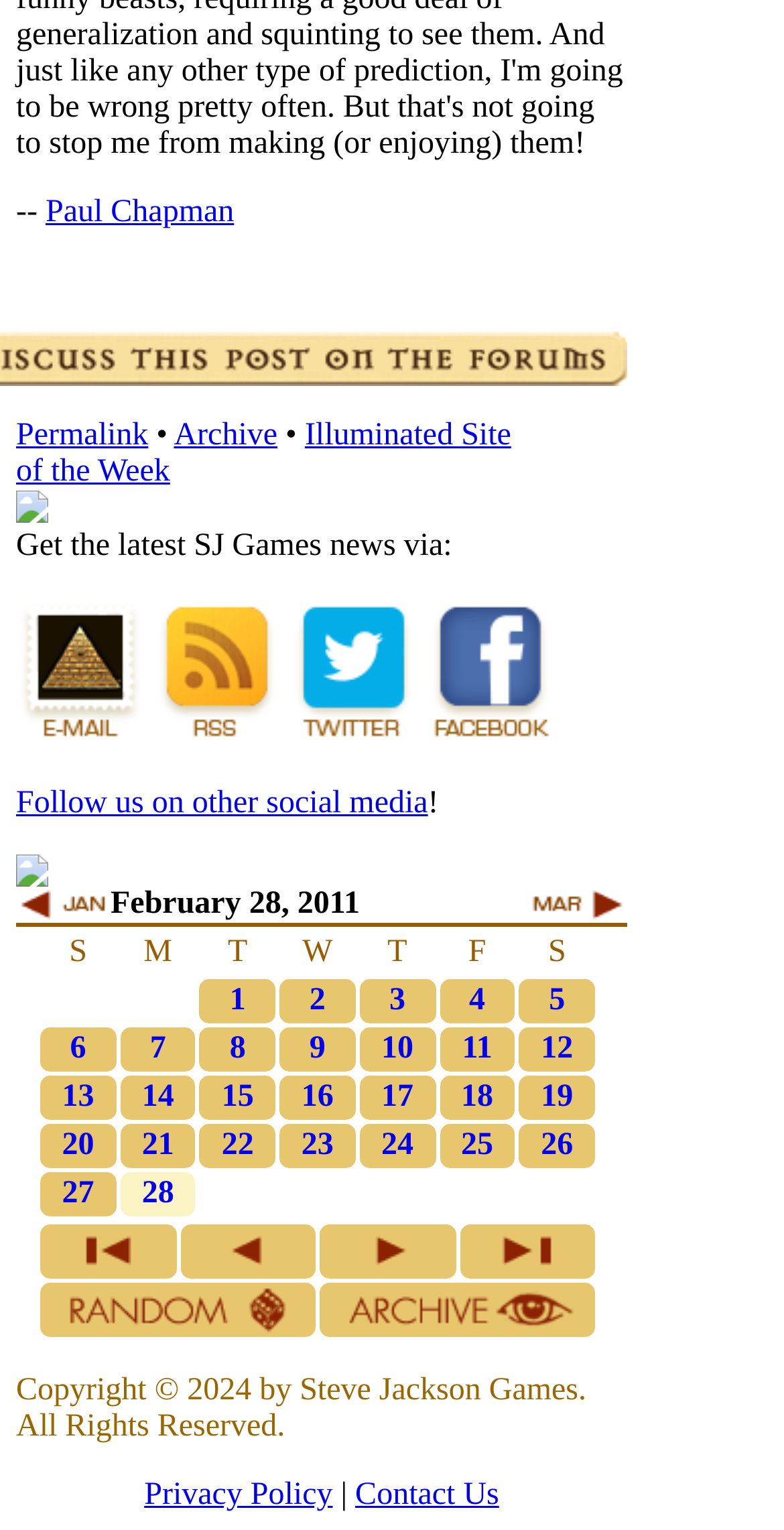Provide a single word or phrase answer to the question: 
What are the days of the week listed in the table?

S, M, T, W, T, F, S